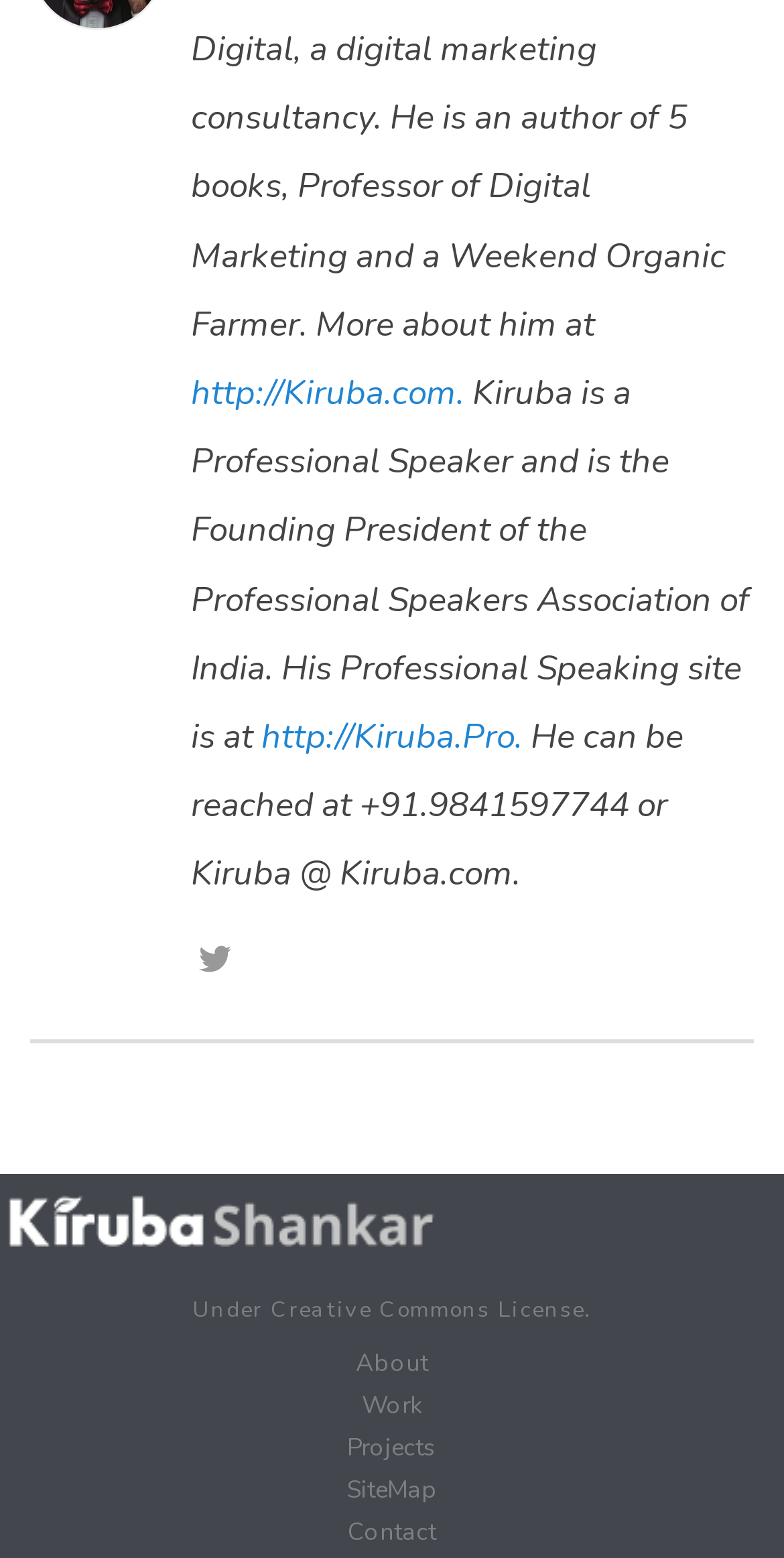Locate the bounding box coordinates of the clickable region necessary to complete the following instruction: "Learn more about Kiruba". Provide the coordinates in the format of four float numbers between 0 and 1, i.e., [left, top, right, bottom].

[0.0, 0.865, 1.0, 0.886]